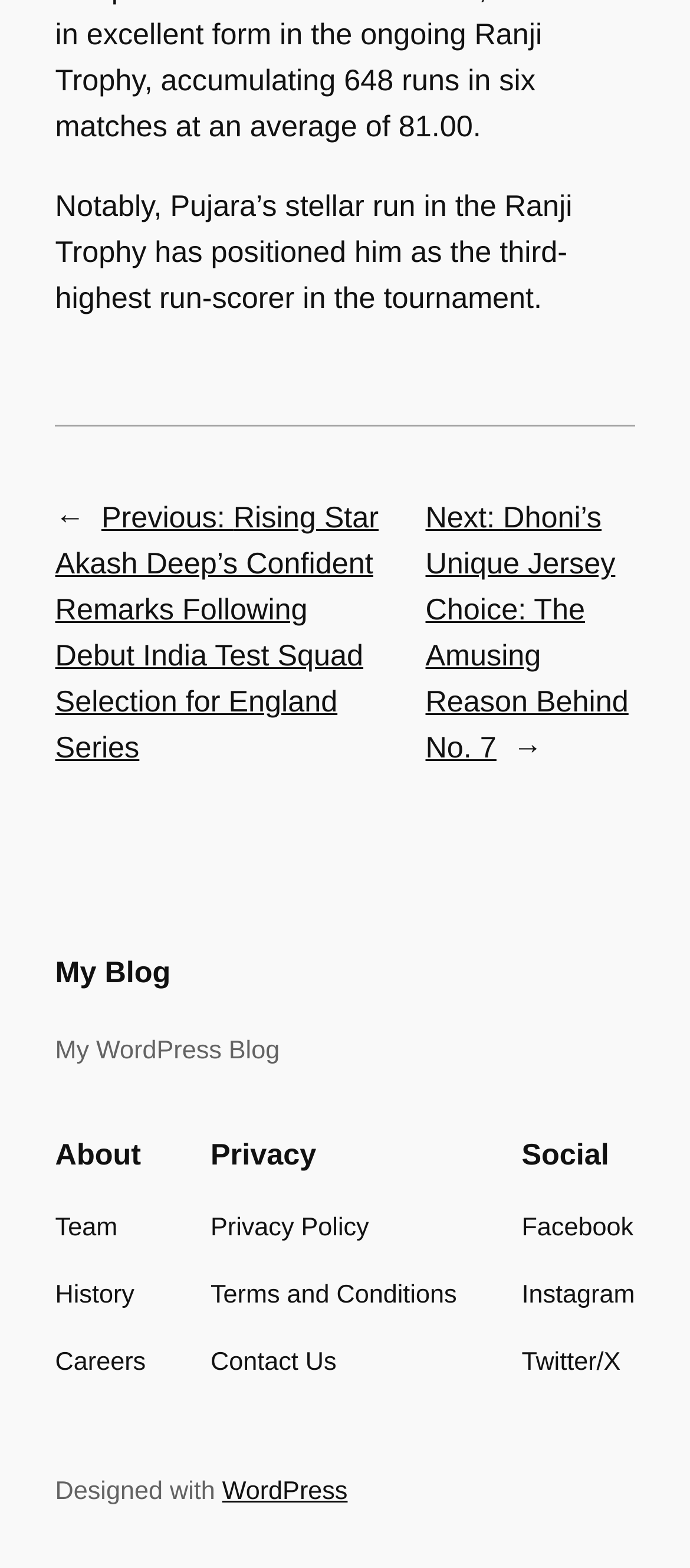What is the topic of the article?
Using the image as a reference, answer the question in detail.

The topic of the article can be determined by reading the StaticText element with ID 33, which contains the text 'Notably, Pujara’s stellar run in the Ranji Trophy has positioned him as the third-highest run-scorer in the tournament.' This text suggests that the article is about Pujara's performance in the Ranji Trophy.